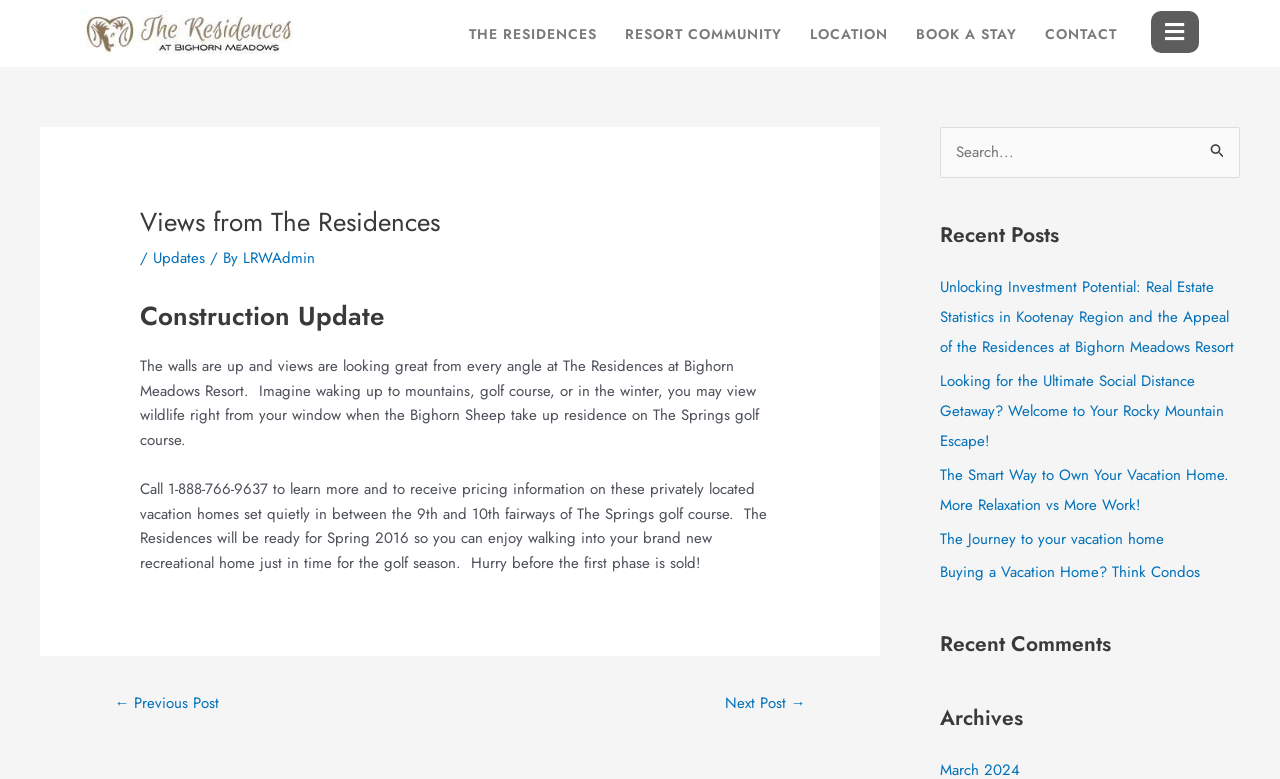Identify the bounding box coordinates of the area you need to click to perform the following instruction: "Click on the 'CONTACT' link".

[0.806, 0.013, 0.884, 0.073]